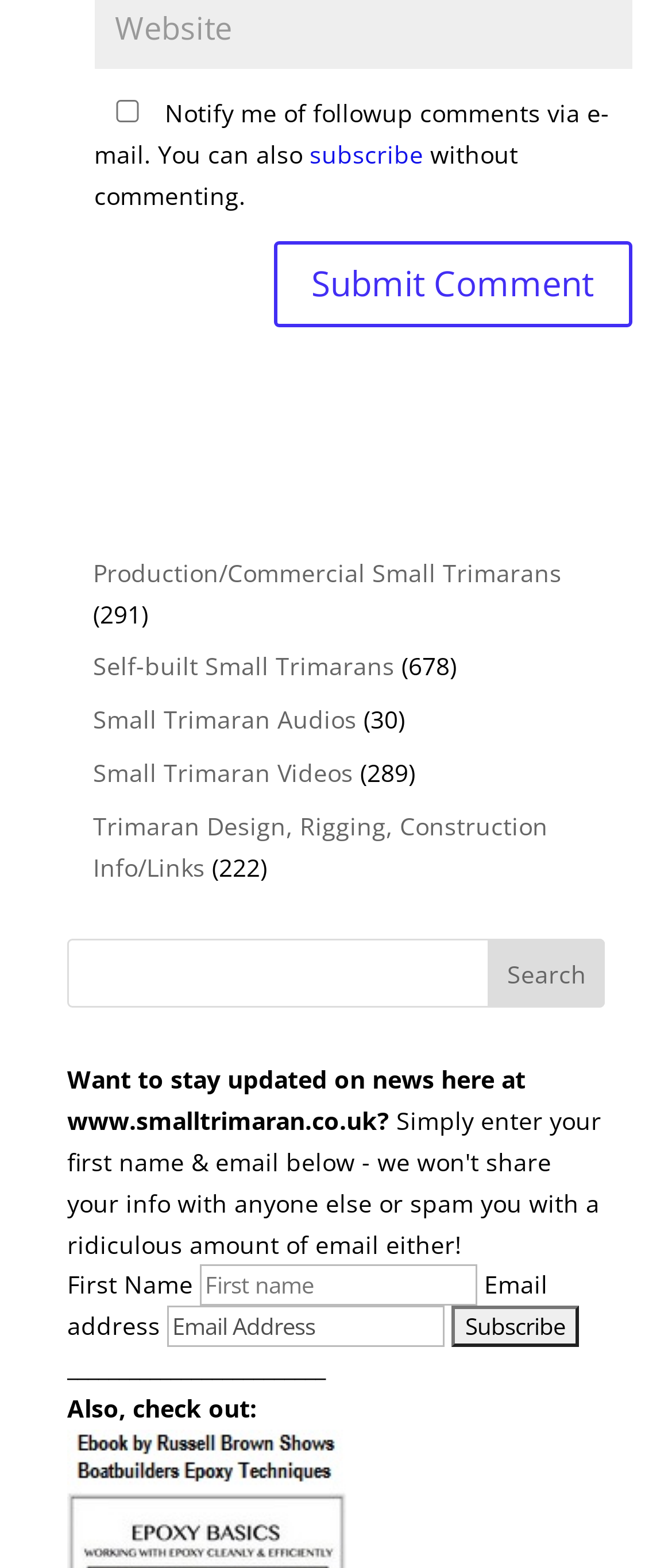Find the bounding box coordinates of the clickable region needed to perform the following instruction: "Check the box to notify me of follow-up comments". The coordinates should be provided as four float numbers between 0 and 1, i.e., [left, top, right, bottom].

[0.15, 0.064, 0.227, 0.078]